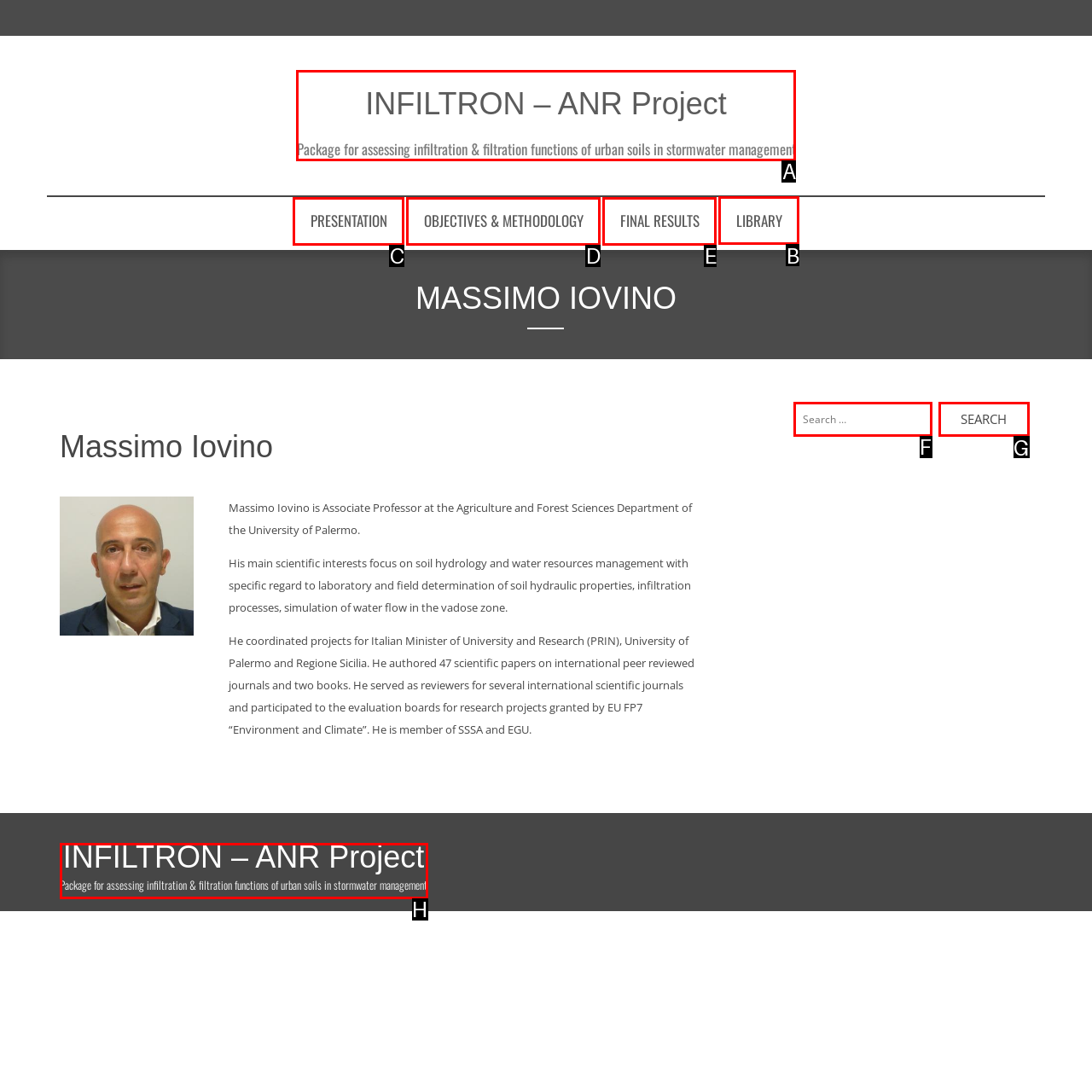Determine which HTML element to click to execute the following task: Access LIBRARY Answer with the letter of the selected option.

B